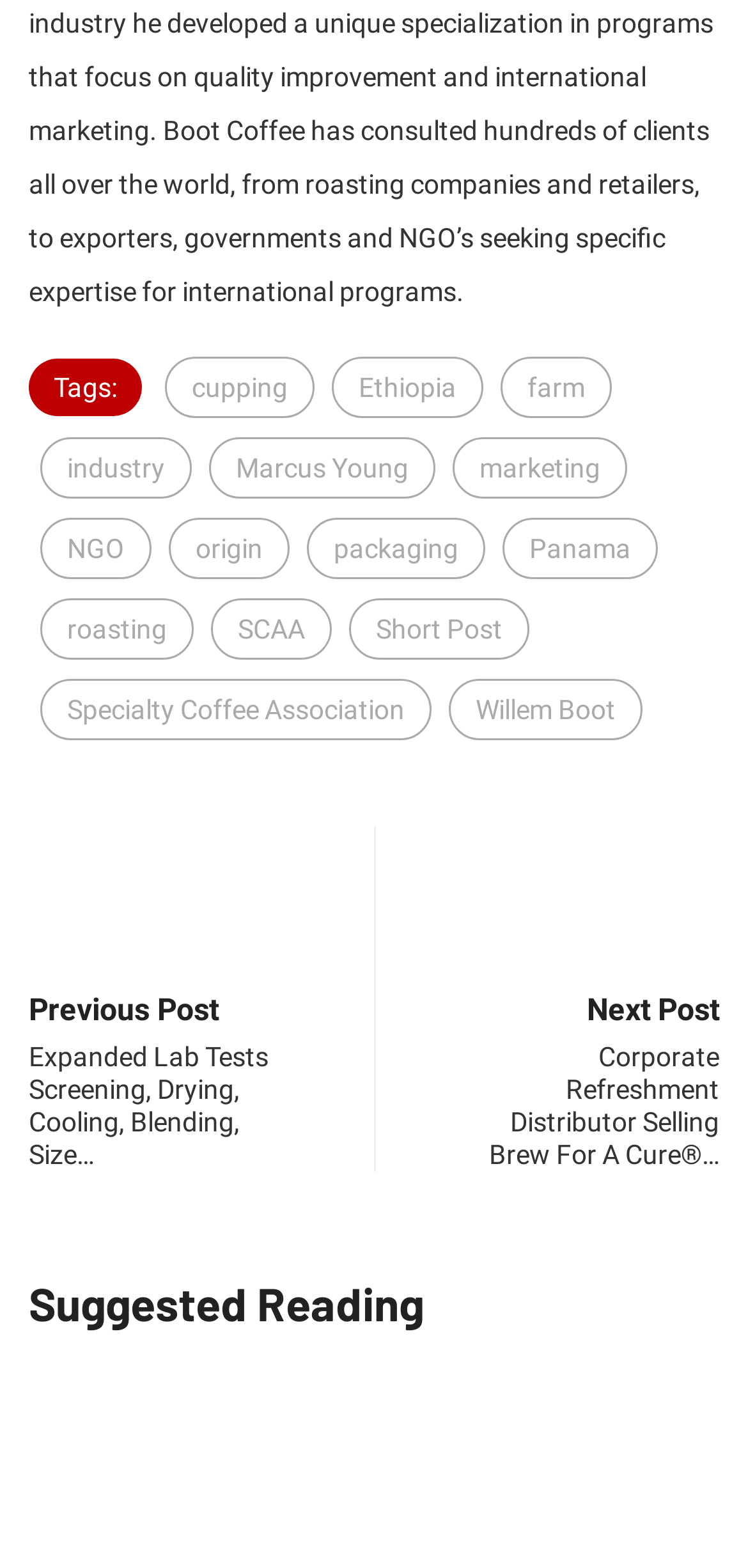What is the title of the section below the links?
Using the image, provide a concise answer in one word or a short phrase.

Suggested Reading